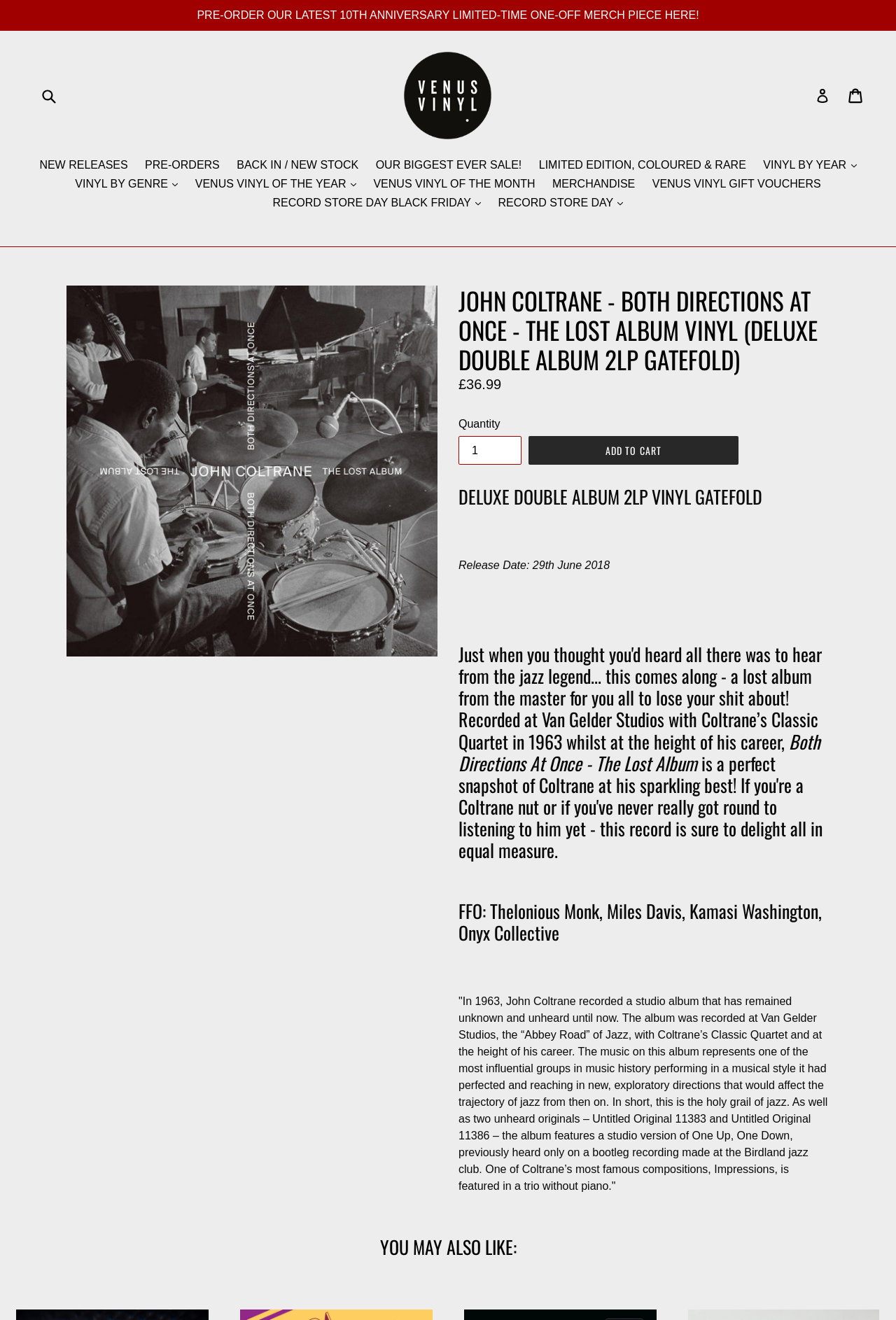Generate a comprehensive caption for the webpage you are viewing.

This webpage is an online store selling a vinyl record, specifically the deluxe double album "Both Directions At Once - The Lost Album" by John Coltrane. At the top of the page, there is a navigation bar with links to various sections of the website, including "NEW RELEASES", "PRE-ORDERS", and "LIMITED EDITION, COLOURED & RARE". On the top right, there is a search bar and links to "Log in" and "Cart".

Below the navigation bar, there is a large image of the vinyl record, accompanied by a heading with the album title and a description of the product. The description includes the price, £36.99, and a "Quantity" spinner to select the number of items to add to the cart. There is also an "ADD TO CART" button.

Further down the page, there is a section with a heading "DELUXE DOUBLE ALBUM 2LP VINYL GATEFOLD" and a release date of 29th June 2018. Below this, there is a lengthy paragraph describing the album, including its recording history and musical style. The text also recommends the album to fans of Thelonious Monk, Miles Davis, Kamasi Washington, and Onyx Collective.

The page also features a section with a heading "YOU MAY ALSO LIKE:", which suggests other products that the customer might be interested in.